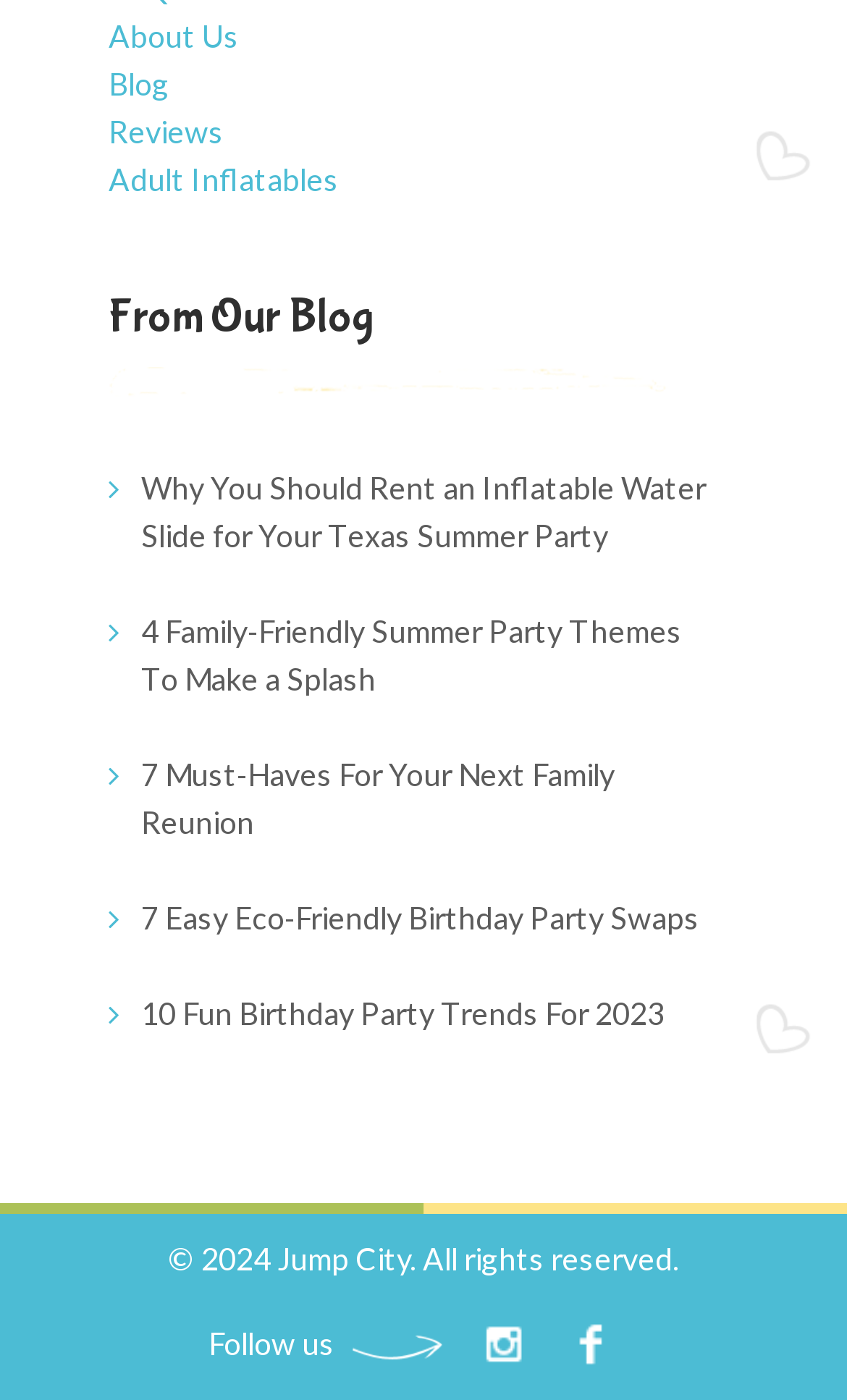Please identify the bounding box coordinates of where to click in order to follow the instruction: "Read the privacy policy".

None